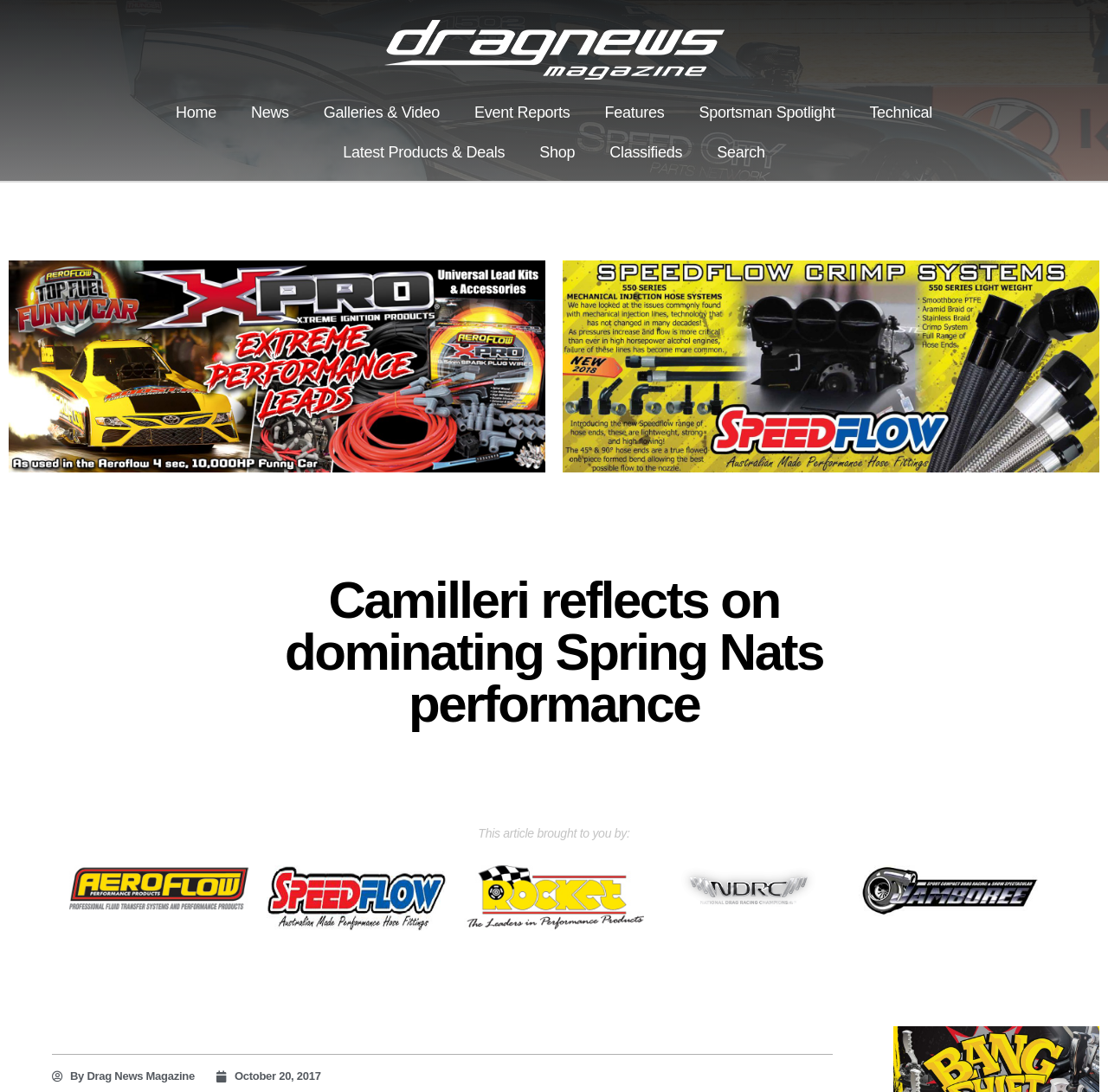Identify the bounding box coordinates of the part that should be clicked to carry out this instruction: "go to home page".

[0.143, 0.085, 0.211, 0.121]